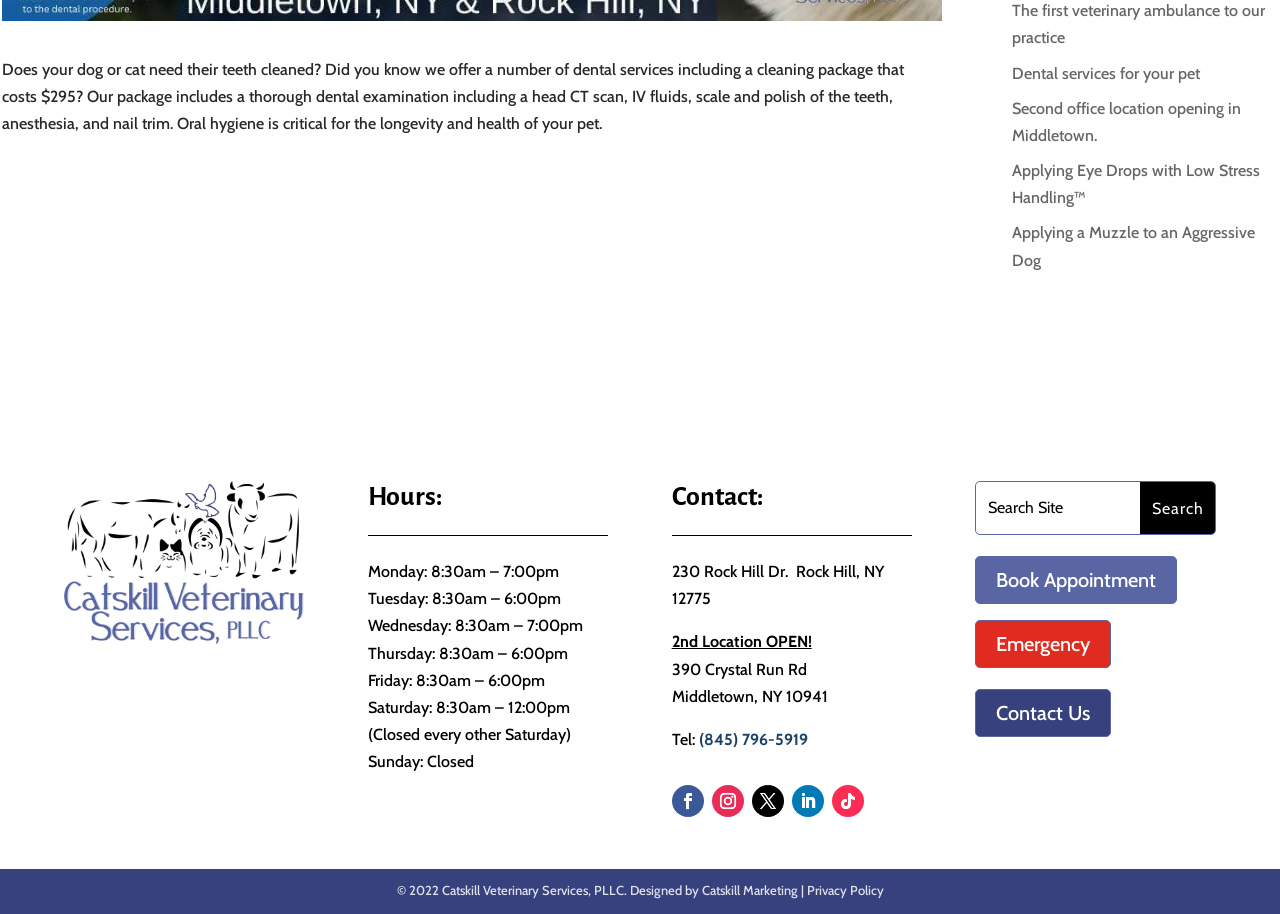Identify the bounding box coordinates of the area you need to click to perform the following instruction: "Contact us".

[0.762, 0.754, 0.868, 0.806]